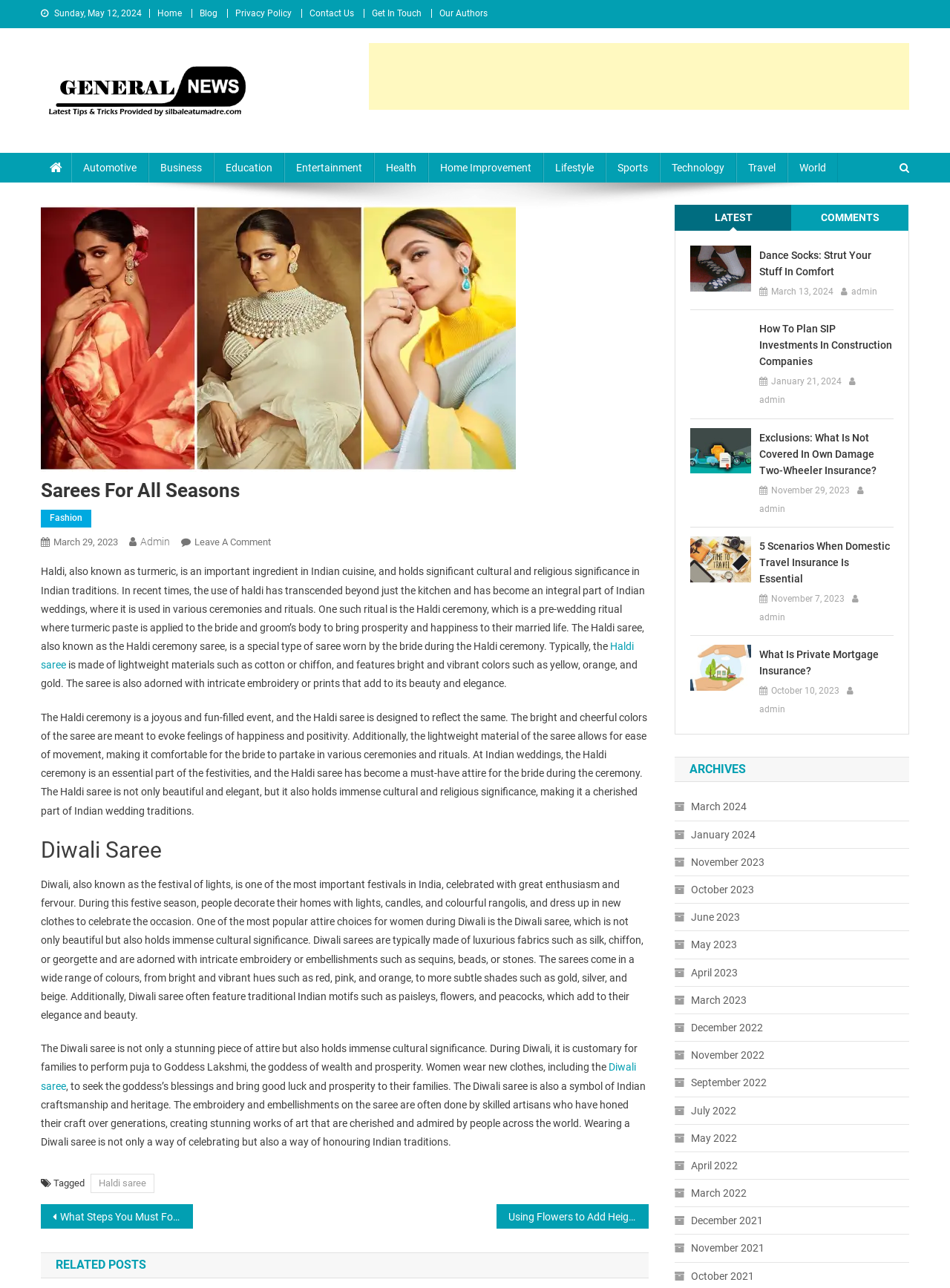Detail the features and information presented on the webpage.

This webpage is about sarees, a traditional Indian garment, and their significance in Indian culture and weddings. At the top of the page, there is a navigation menu with links to "Home", "Blog", "Privacy Policy", "Contact Us", "Get In Touch", and "Our Authors". Below the navigation menu, there is an advertisement iframe.

The main content of the page is divided into two sections. The first section is about the Haldi ceremony, a pre-wedding ritual in Indian weddings, and the Haldi saree, a special type of saree worn by the bride during the ceremony. The section includes a heading, a brief description of the Haldi ceremony, and a detailed description of the Haldi saree, including its materials, colors, and embroidery.

The second section is about the Diwali saree, a type of saree worn during the Diwali festival, a significant festival in India. This section also includes a heading, a brief description of Diwali, and a detailed description of the Diwali saree, including its materials, colors, and embroidery. The section also mentions the cultural significance of the Diwali saree and its importance in Indian weddings.

On the right side of the page, there is a tab list with two tabs, "LATEST" and "COMMENTS". The "LATEST" tab is selected by default and displays a list of recent posts, including their titles, images, and dates. Each post has a link to read more.

At the bottom of the page, there is a footer section with a "Post navigation" heading, which includes links to previous and next posts. There is also a "RELATED POSTS" section with a list of related posts, including their titles and images.